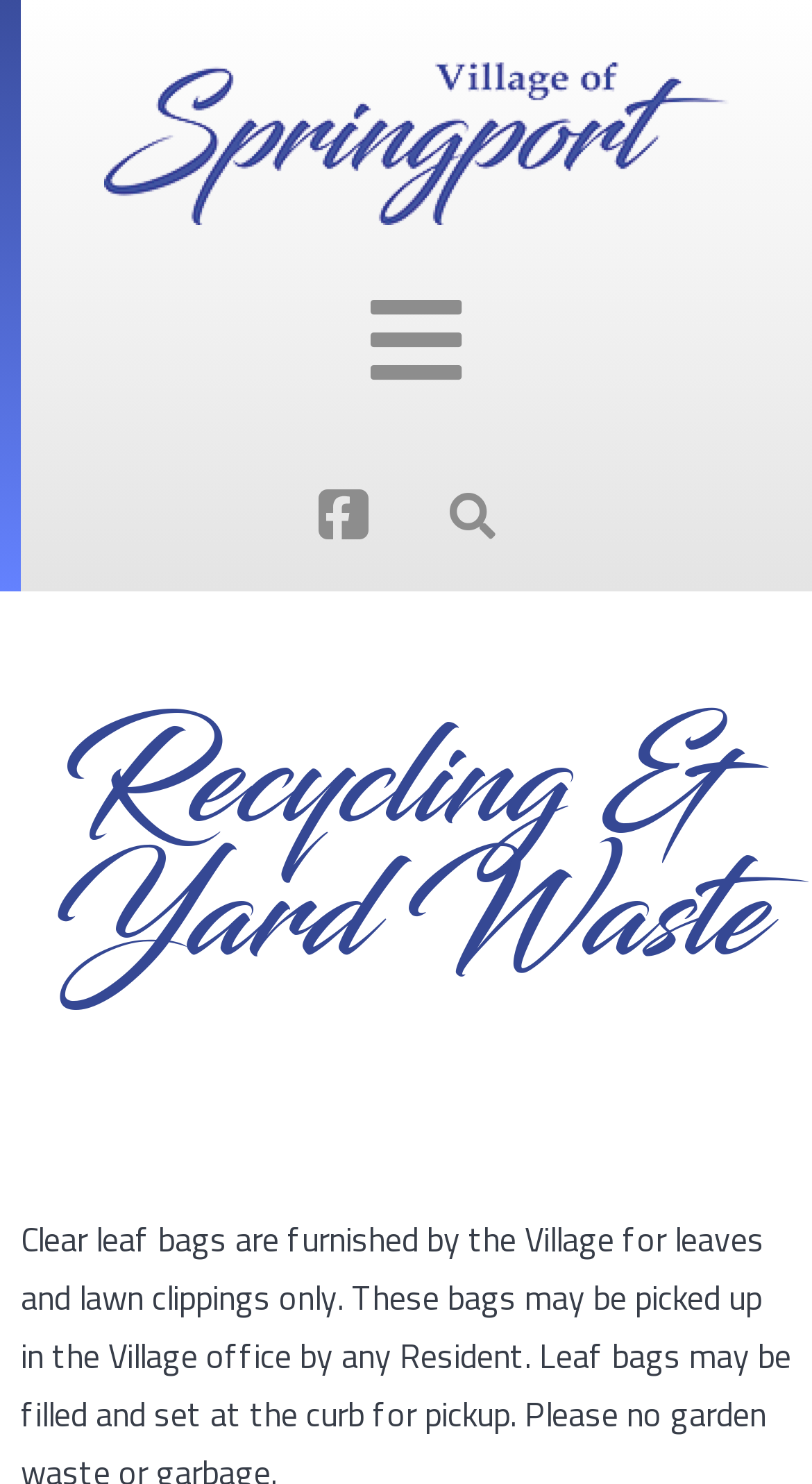What is the purpose of the 'Search' button?
Using the image as a reference, answer with just one word or a short phrase.

Submit search query